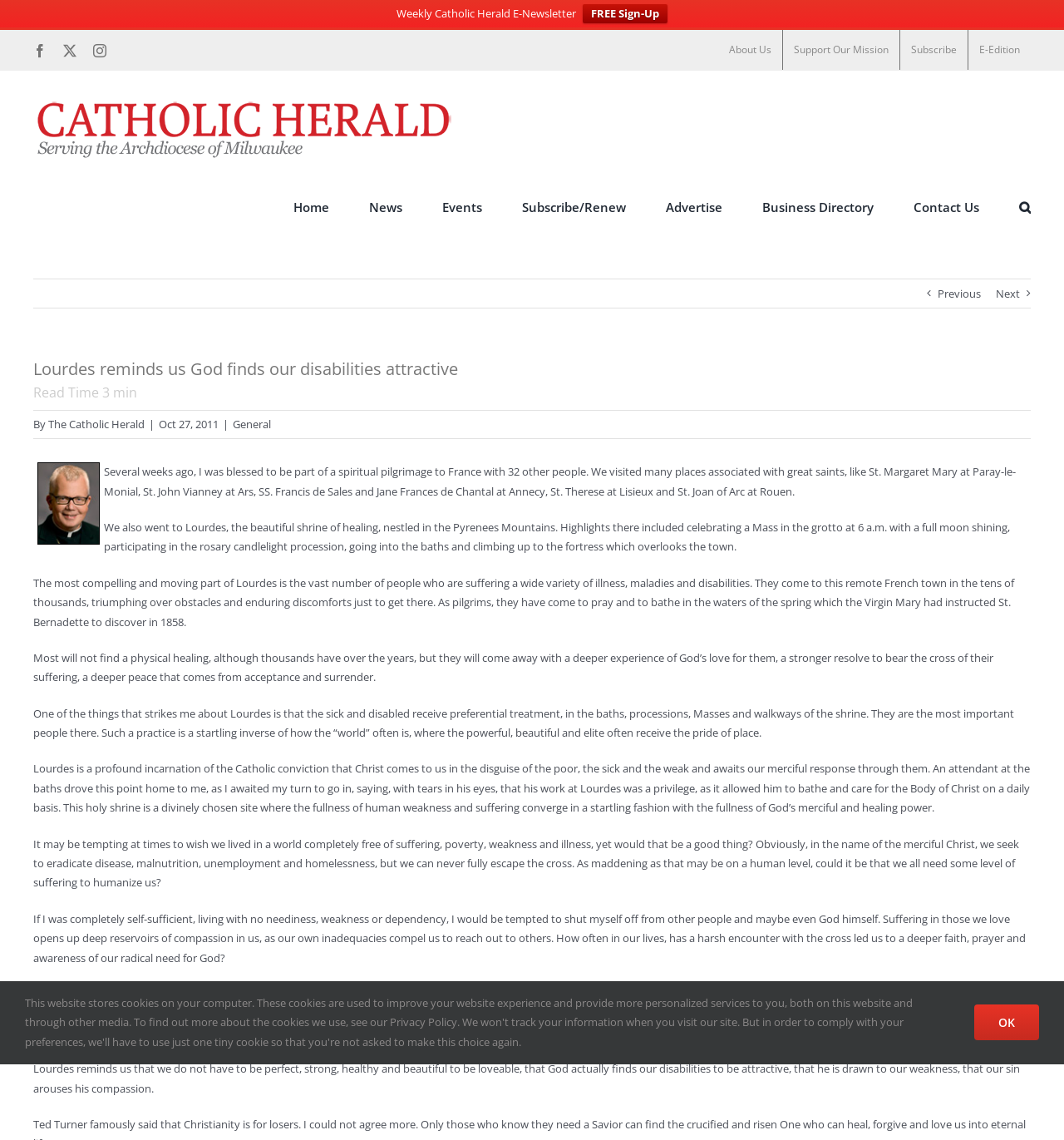Please provide a comprehensive response to the question based on the details in the image: How many people were part of the pilgrimage?

The article states that the author was part of a spiritual pilgrimage to France with 32 other people.